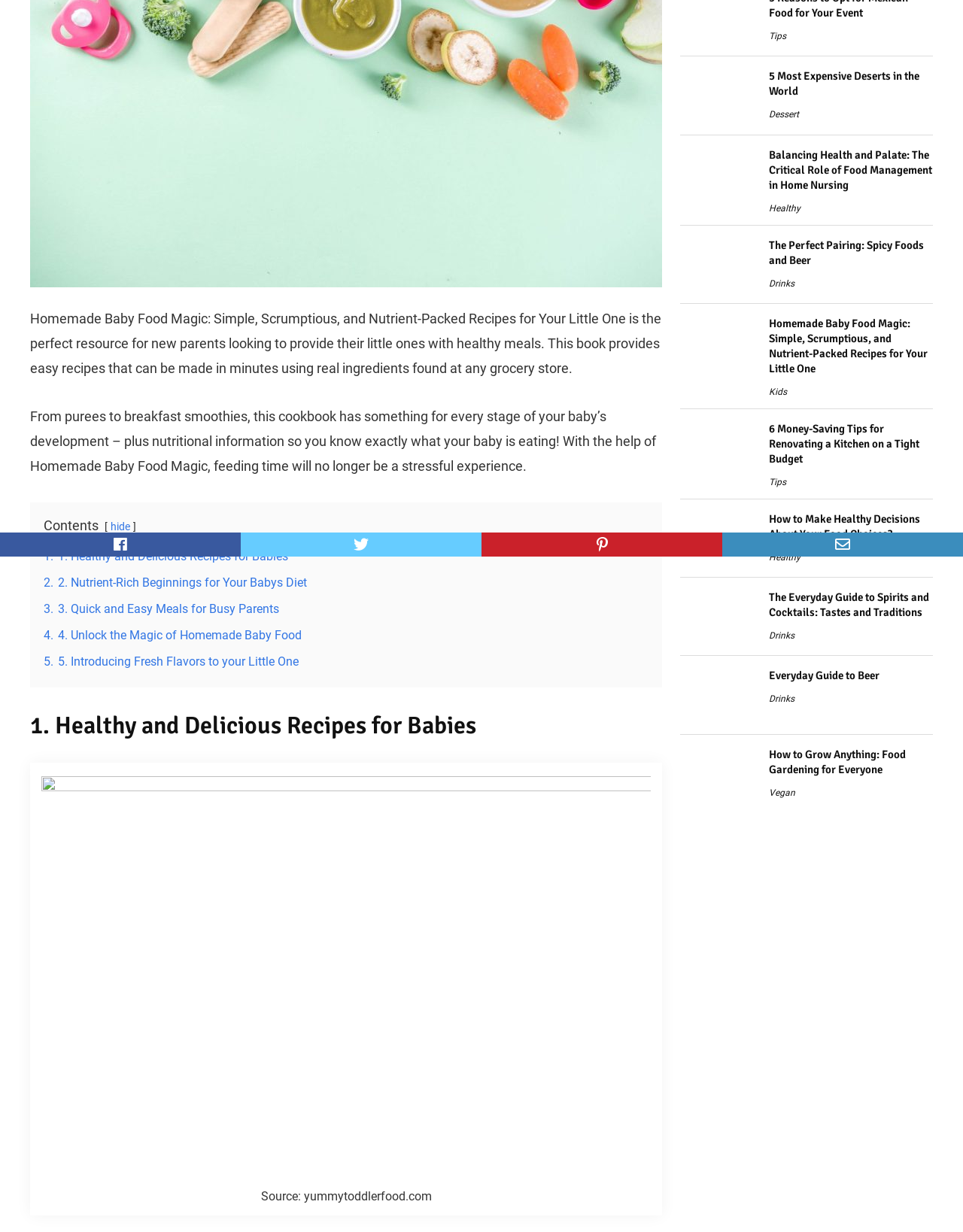Can you find the bounding box coordinates for the UI element given this description: "hide"? Provide the coordinates as four float numbers between 0 and 1: [left, top, right, bottom].

[0.115, 0.422, 0.135, 0.433]